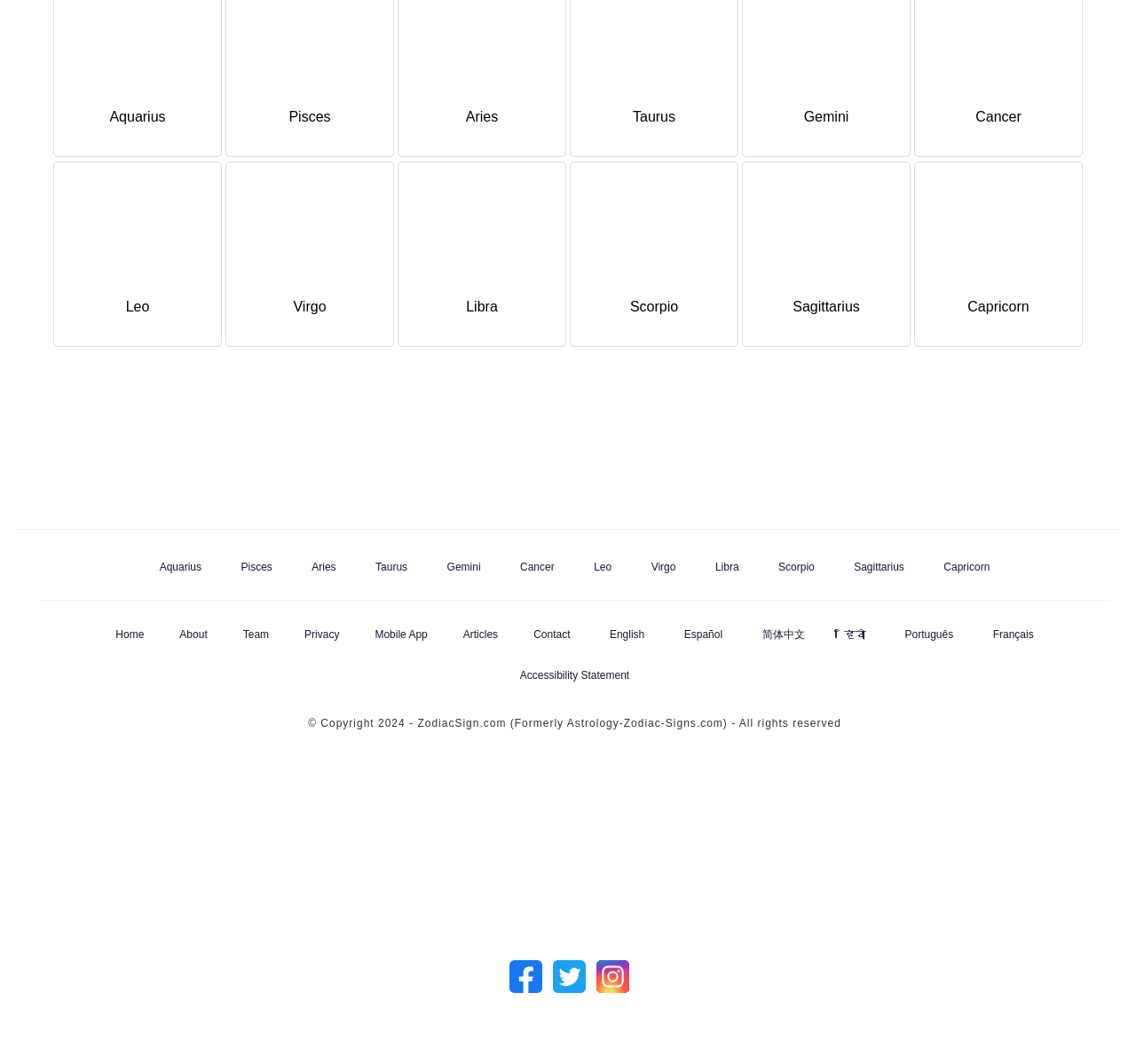Provide the bounding box coordinates for the UI element described in this sentence: "parent_node: Libra". The coordinates should be four float values between 0 and 1, i.e., [left, top, right, bottom].

[0.355, 0.165, 0.494, 0.273]